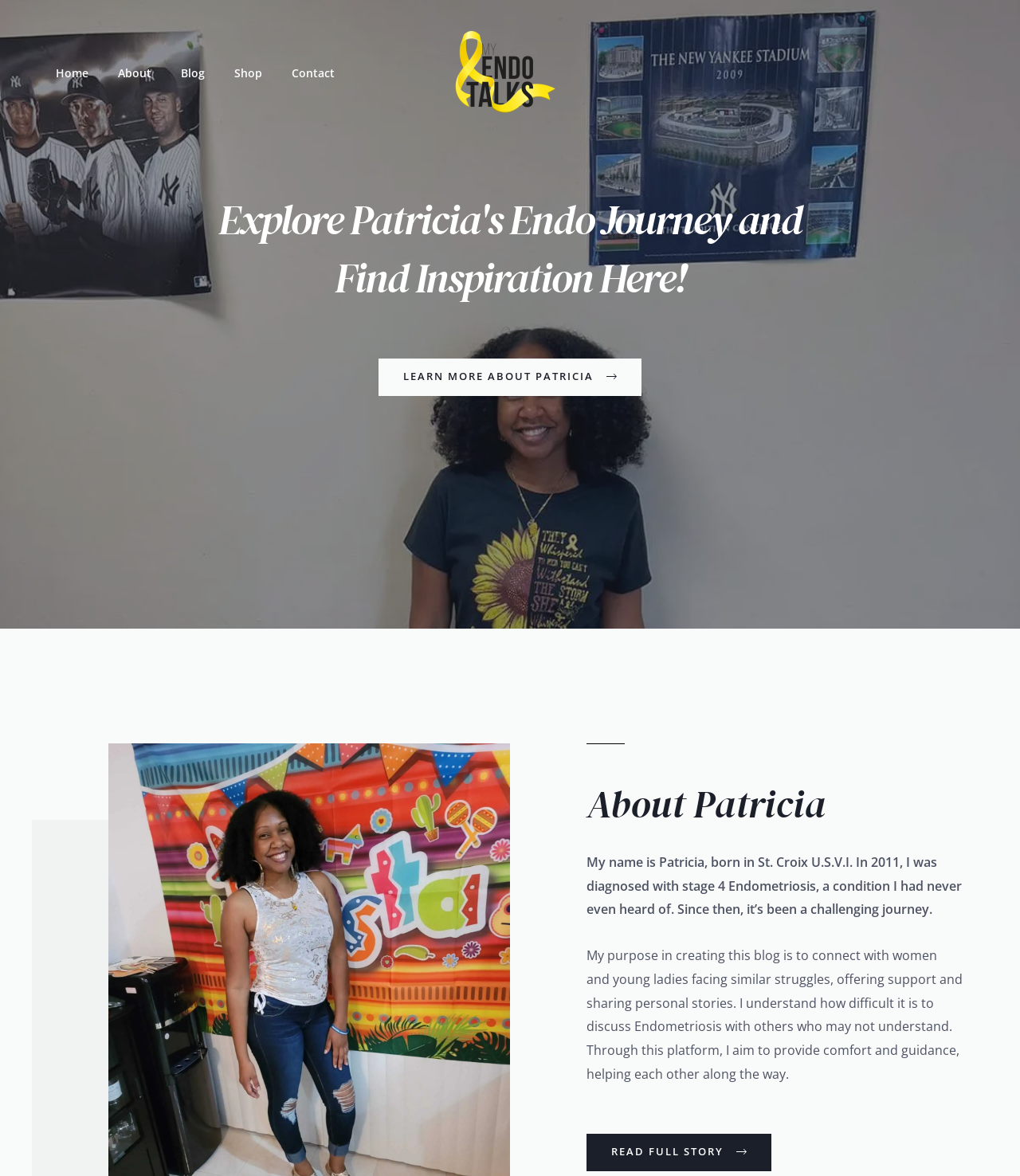Please identify the bounding box coordinates of the element on the webpage that should be clicked to follow this instruction: "learn more about Patricia". The bounding box coordinates should be given as four float numbers between 0 and 1, formatted as [left, top, right, bottom].

[0.371, 0.305, 0.629, 0.336]